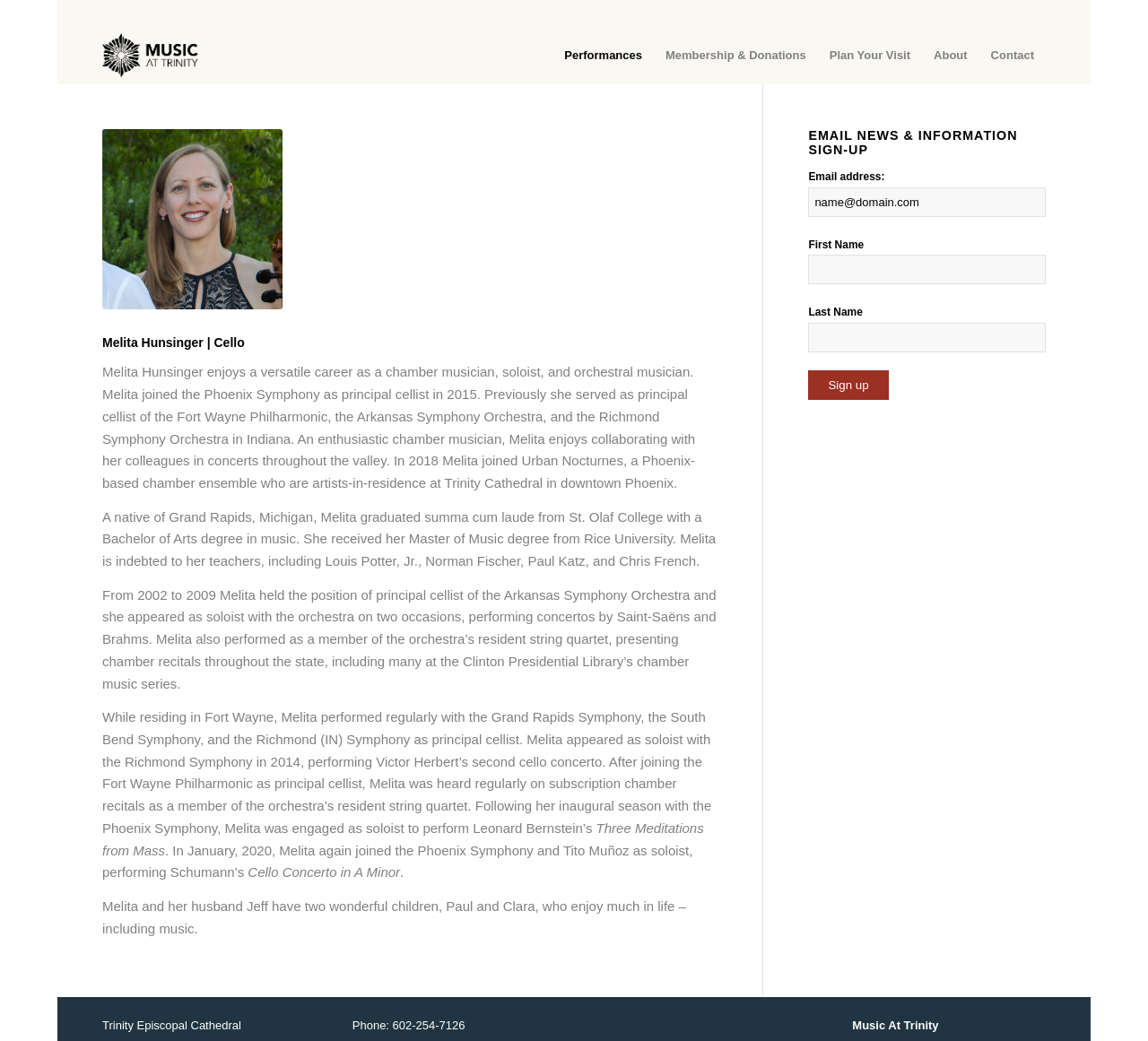From the details in the image, provide a thorough response to the question: What is the name of the cathedral where Melita Hunsinger is an artist-in-residence?

According to the webpage, Melita Hunsinger is an artist-in-residence at Trinity Cathedral in downtown Phoenix, as mentioned in the text describing her collaboration with Urban Nocturnes.